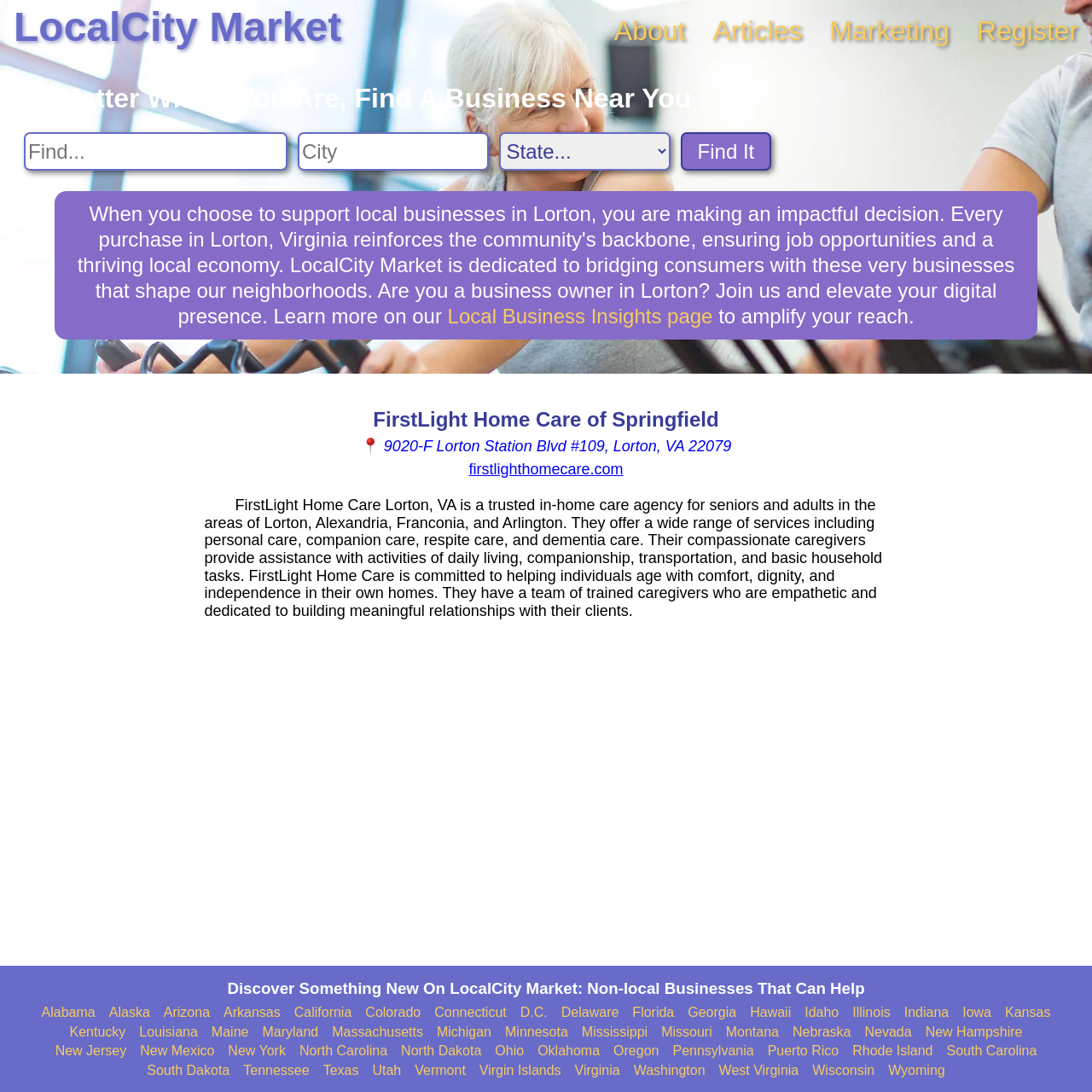Provide a comprehensive description of the webpage.

This webpage is about FirstLight Home Care of Springfield, a trusted in-home care agency for seniors and adults in Lorton, Virginia. At the top, there is a navigation bar with links to "LocalCity Market", "About", "Articles", "Marketing", and "Register". Below the navigation bar, there is a search bar with a heading "No Matter Where You Are, Find A Business Near You" and input fields for searching by keyword, city, and state.

On the left side of the page, there is a section dedicated to FirstLight Home Care of Springfield, featuring a heading with the business name, an address, and a link to their website. Below this section, there is a detailed description of the services they offer, including personal care, companion care, respite care, and dementia care.

At the bottom of the page, there is a section titled "Discover Something New On LocalCity Market: Non-local Businesses That Can Help" with links to various states in the US, from Alabama to Wyoming.